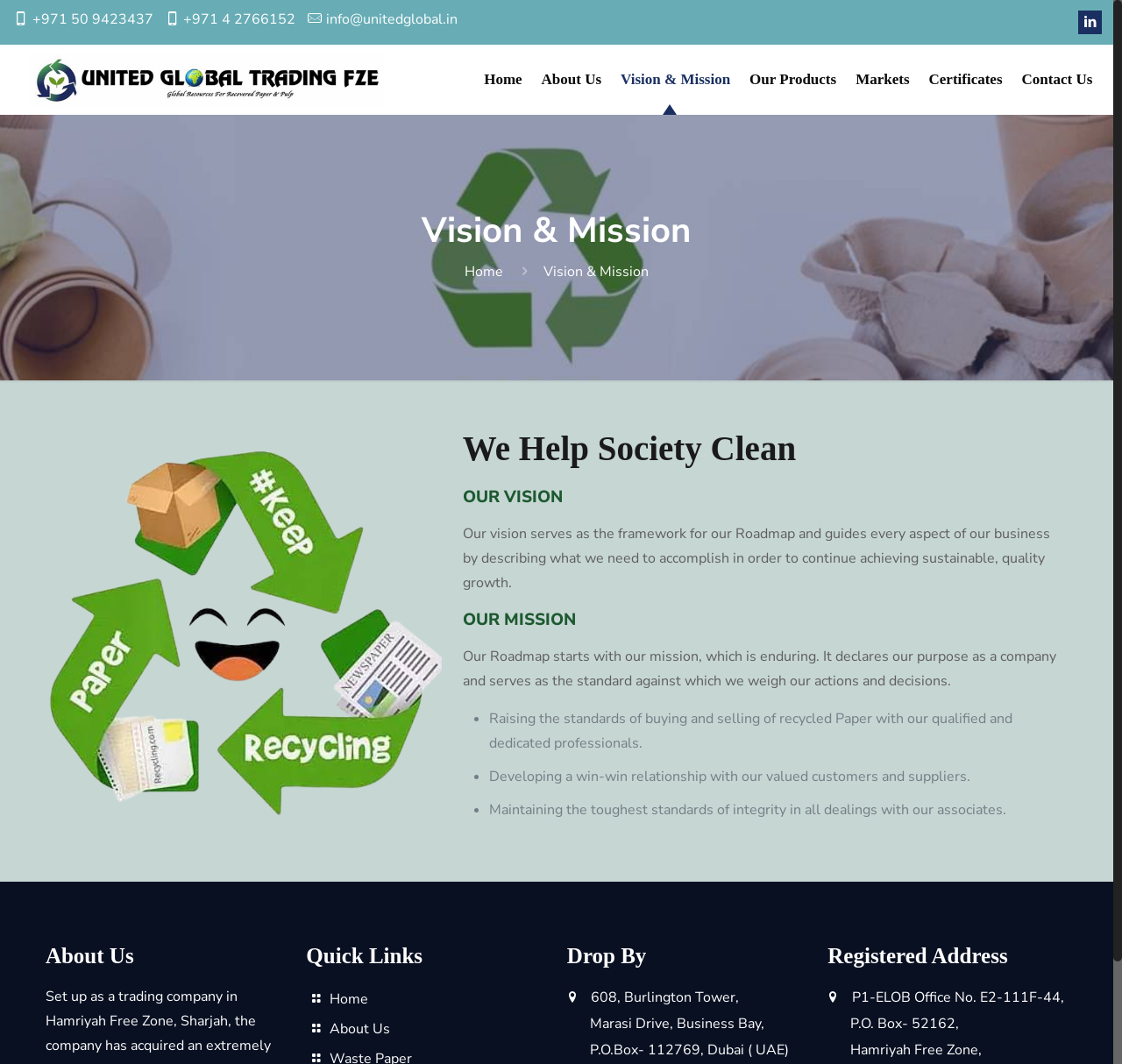What is the company's vision?
Use the image to answer the question with a single word or phrase.

To achieve sustainable, quality growth